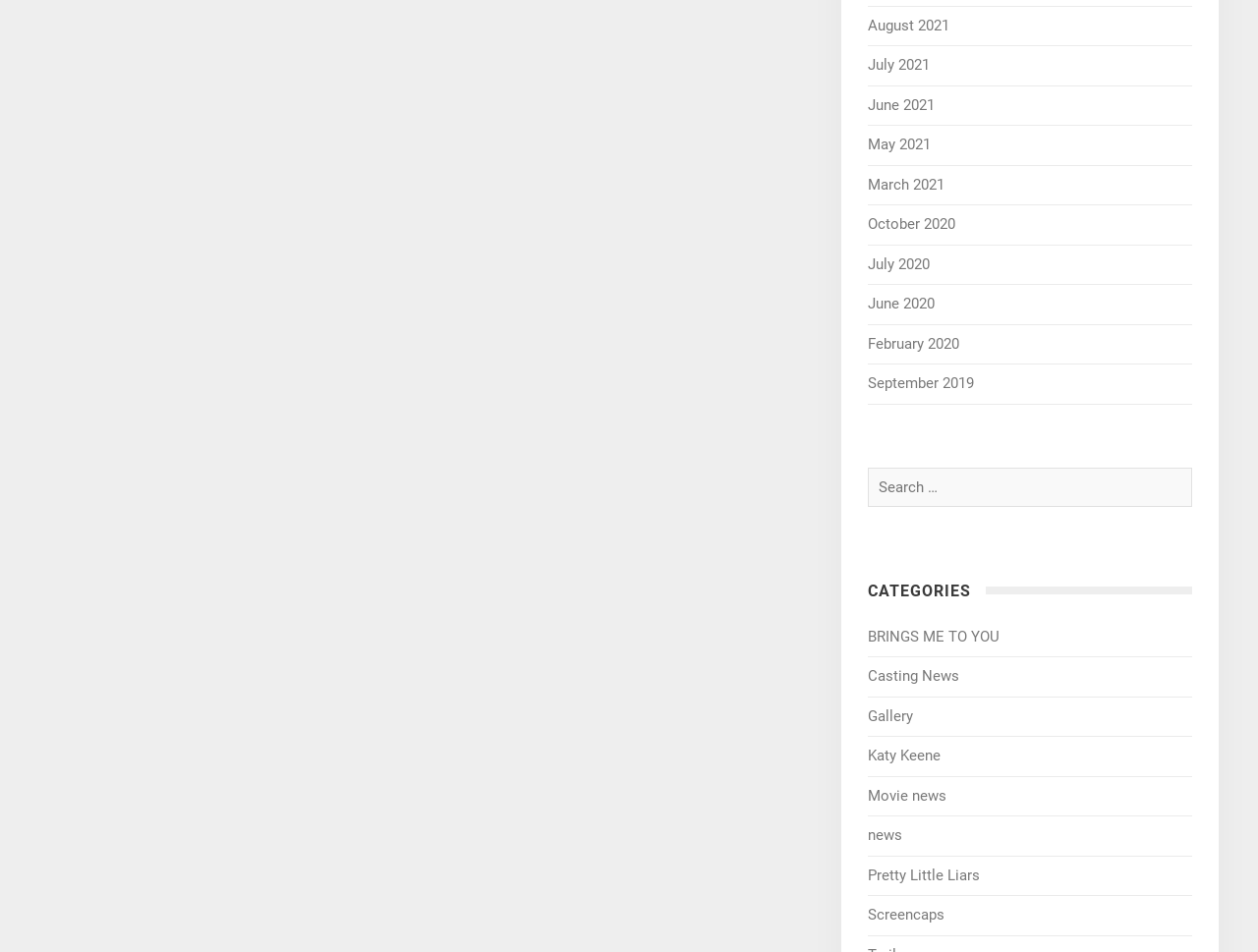What is the last category listed?
Provide an in-depth and detailed explanation in response to the question.

I looked at the list of links under the 'CATEGORIES' heading and found the last category listed, which is 'Screencaps'.